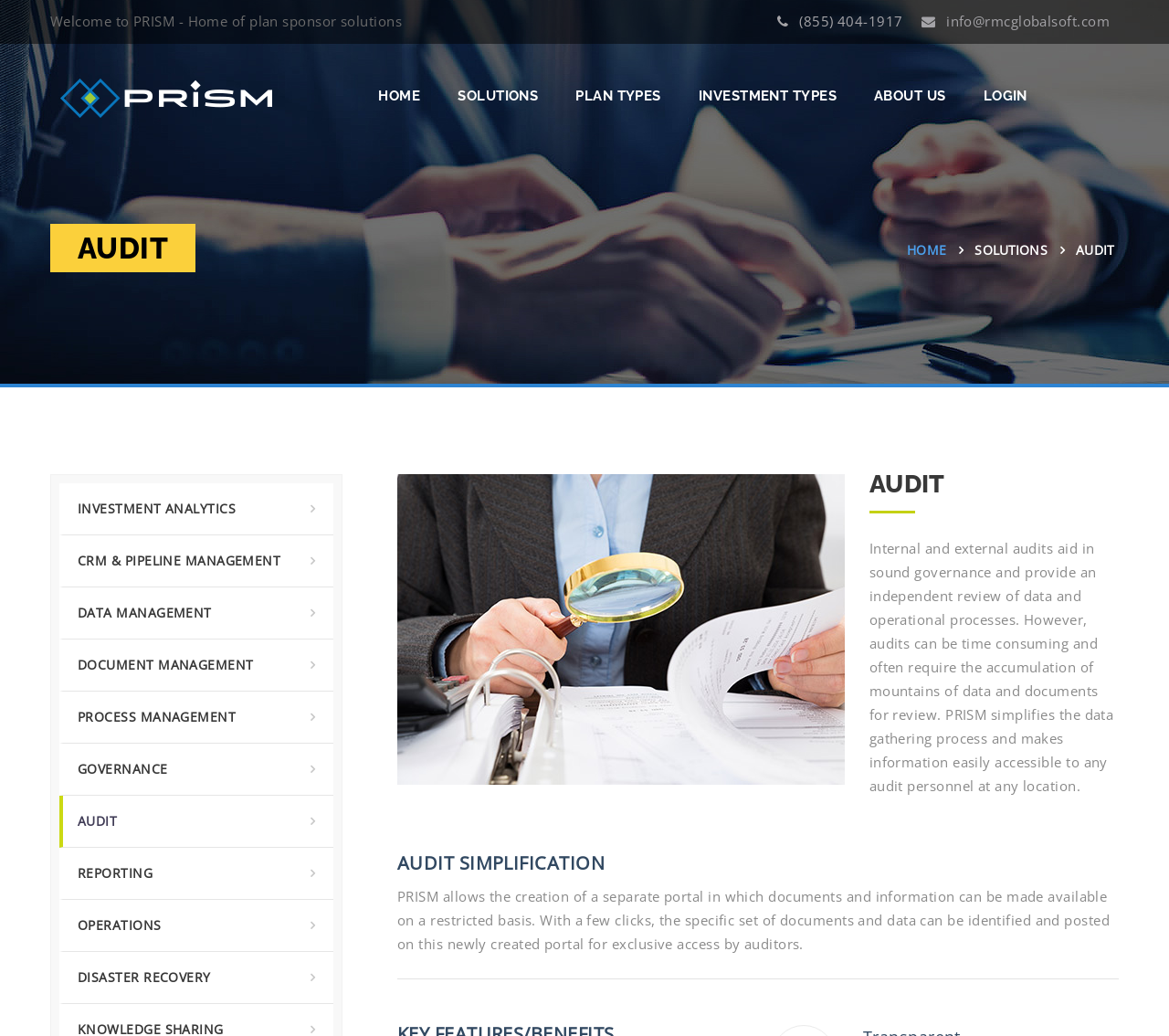Could you specify the bounding box coordinates for the clickable section to complete the following instruction: "View the image"?

None